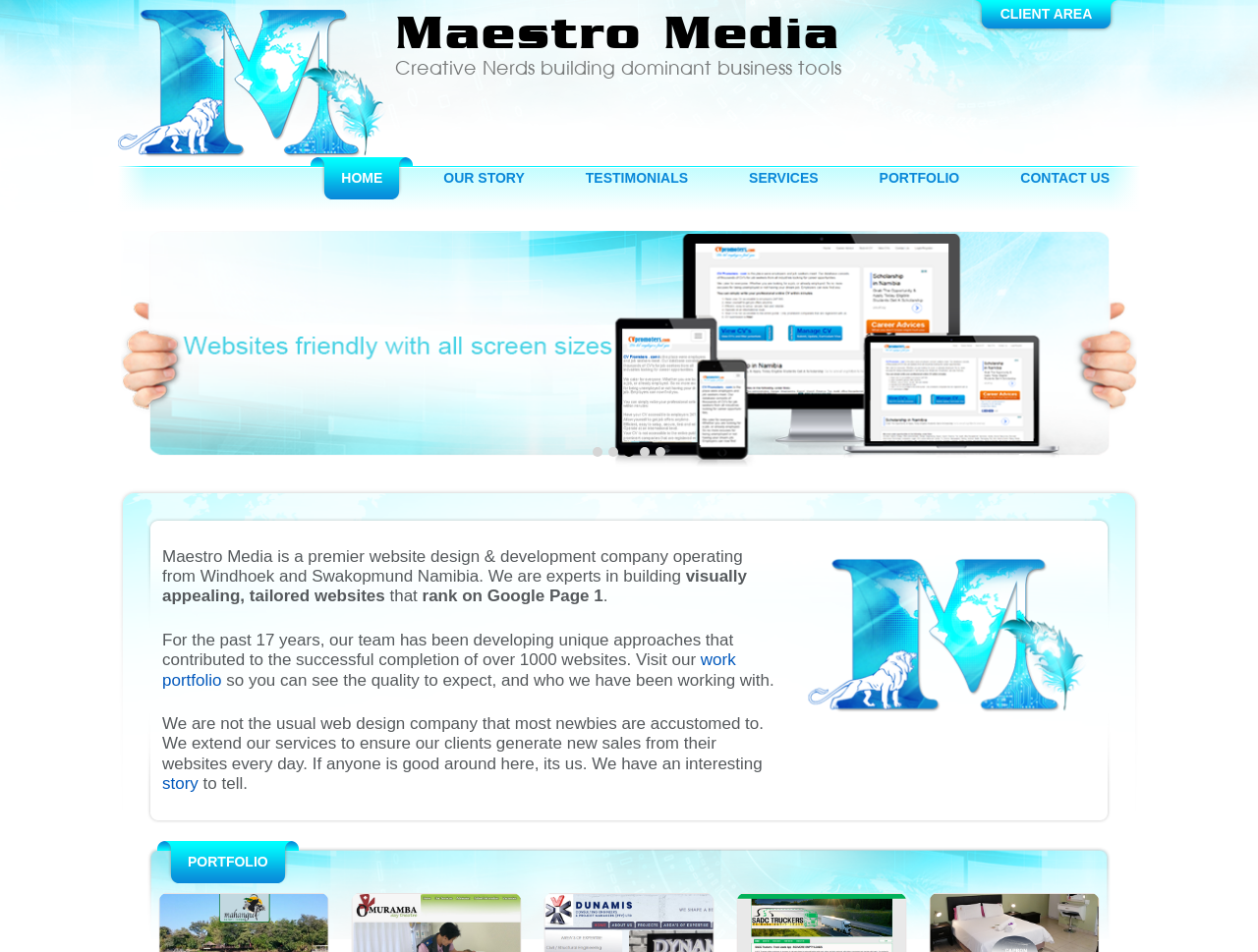Identify the bounding box coordinates for the region to click in order to carry out this instruction: "Learn about the company's 'story'". Provide the coordinates using four float numbers between 0 and 1, formatted as [left, top, right, bottom].

[0.129, 0.813, 0.158, 0.833]